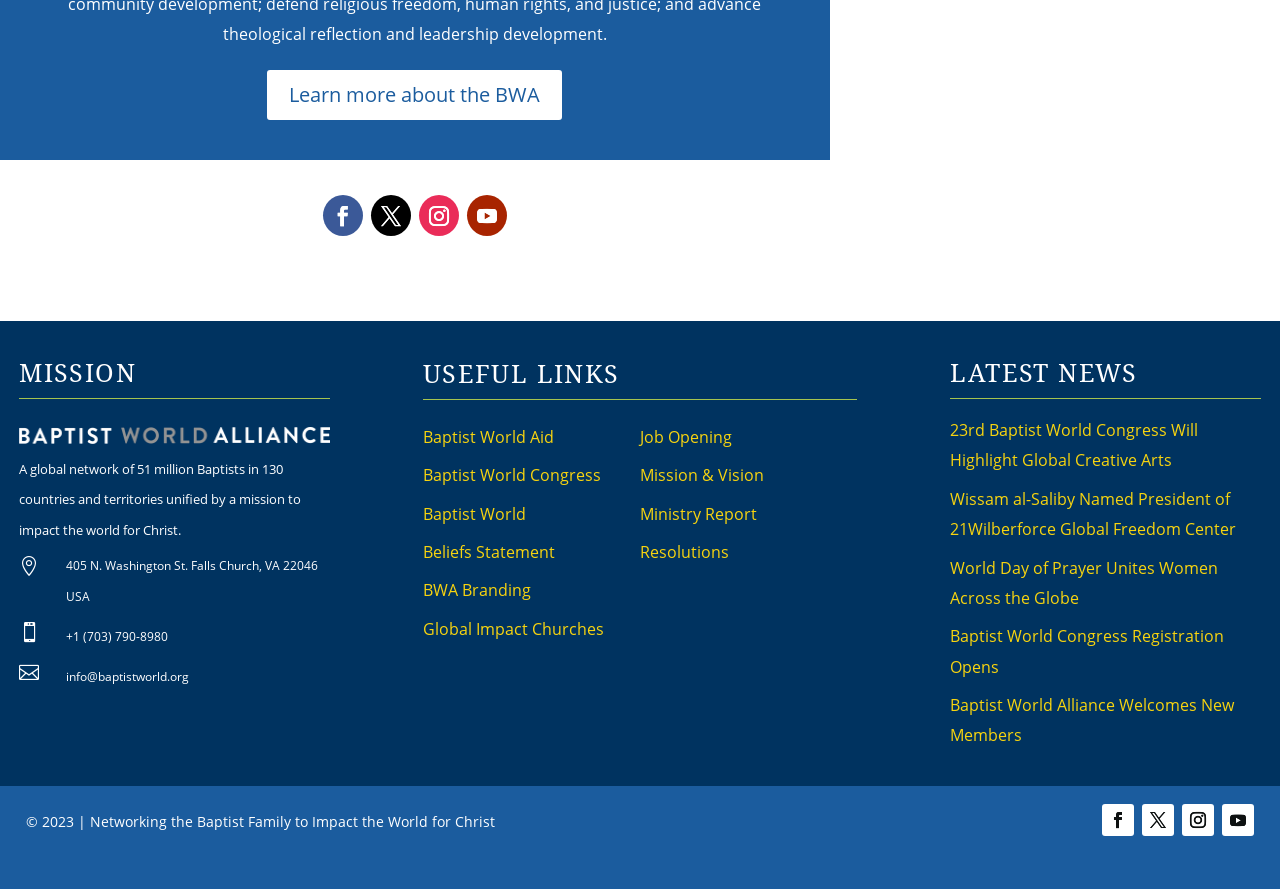Determine the bounding box coordinates of the region that needs to be clicked to achieve the task: "Learn more about the BWA".

[0.209, 0.078, 0.439, 0.134]